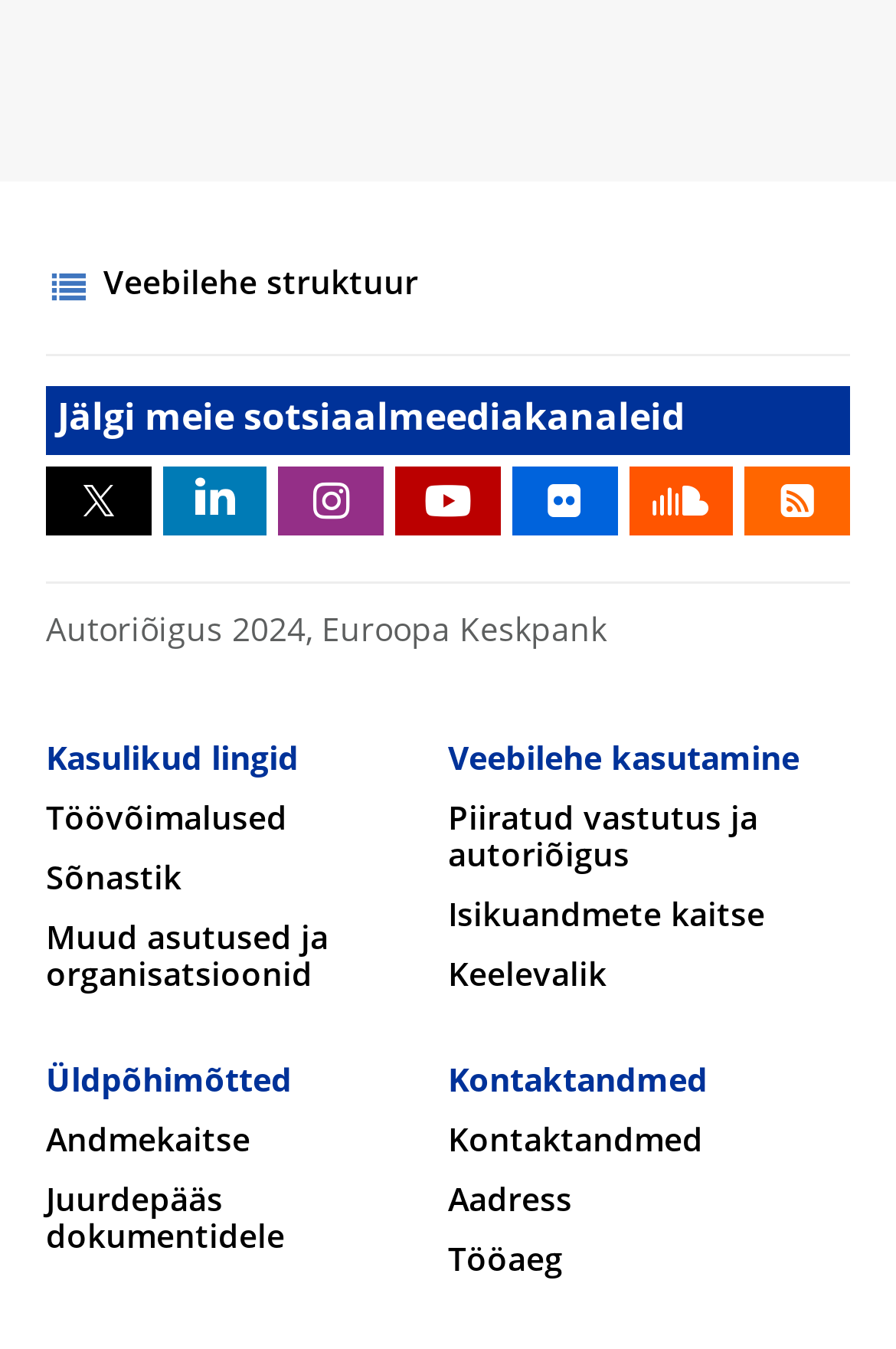Please determine the bounding box coordinates of the element to click on in order to accomplish the following task: "Click on Veebilehe struktuur". Ensure the coordinates are four float numbers ranging from 0 to 1, i.e., [left, top, right, bottom].

[0.115, 0.185, 0.467, 0.24]